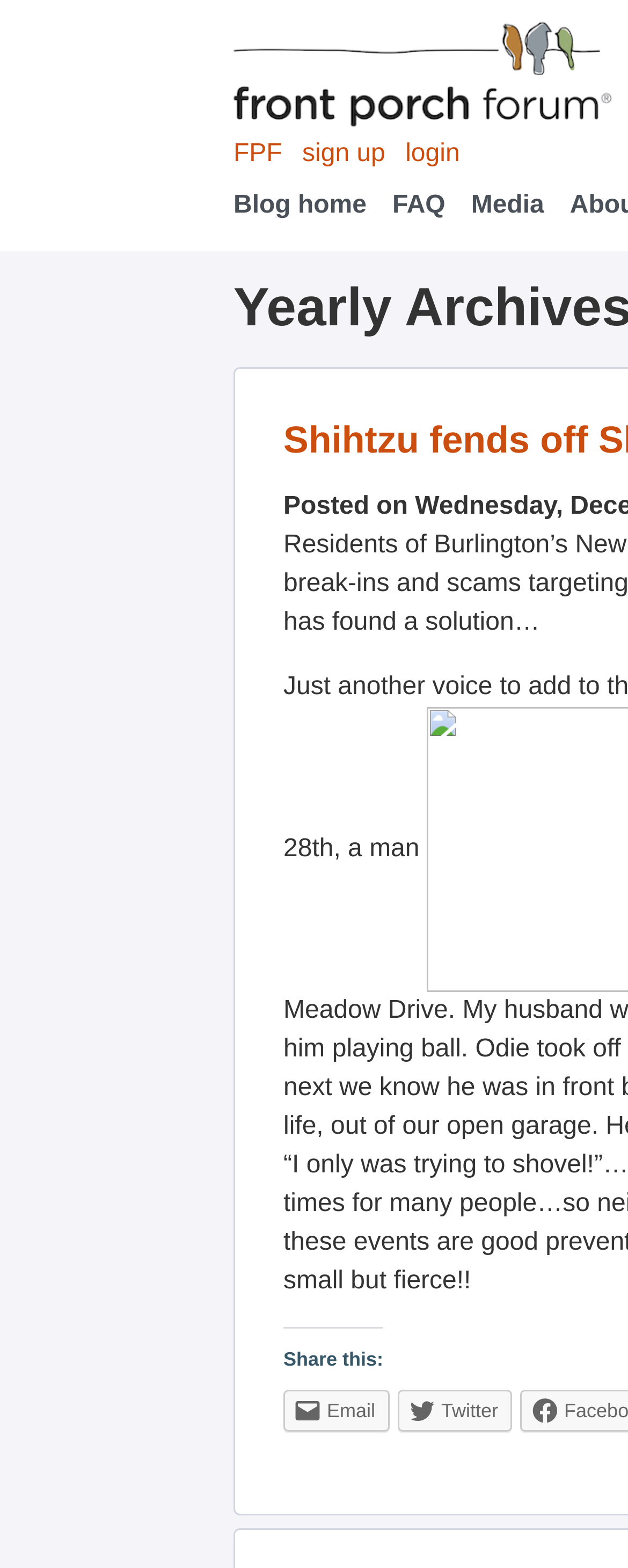Please find the bounding box coordinates of the element's region to be clicked to carry out this instruction: "share via email".

[0.451, 0.887, 0.621, 0.913]